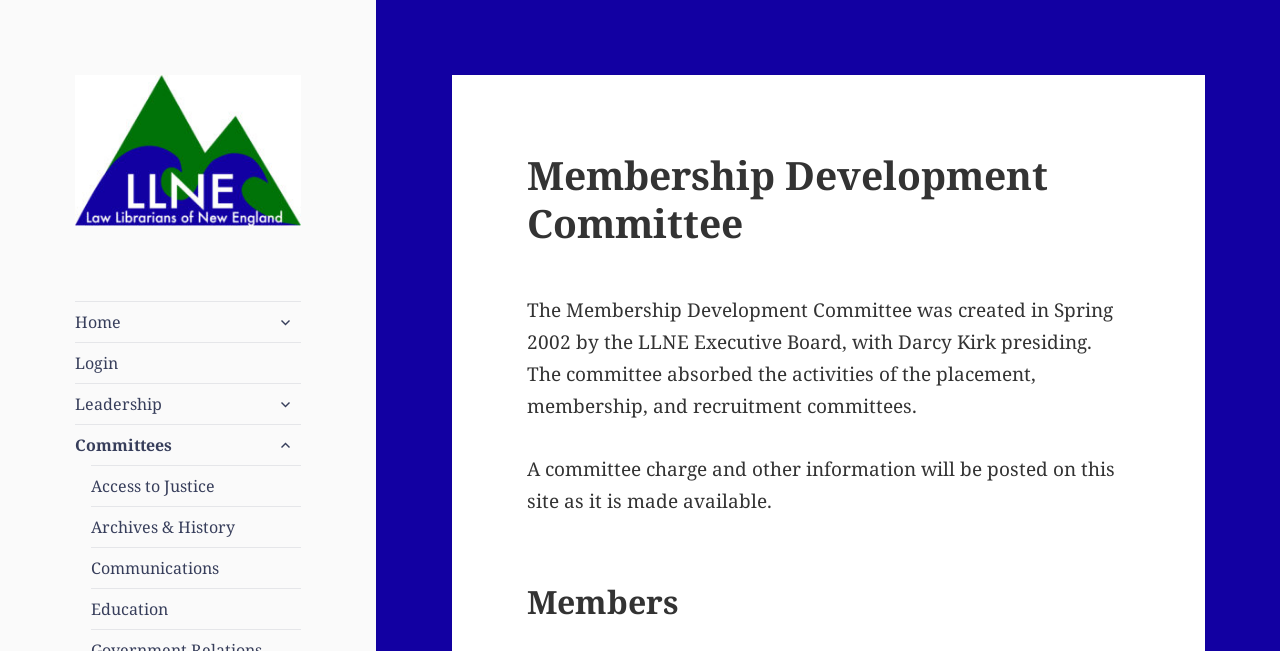Determine the main heading of the webpage and generate its text.

Membership Development Committee